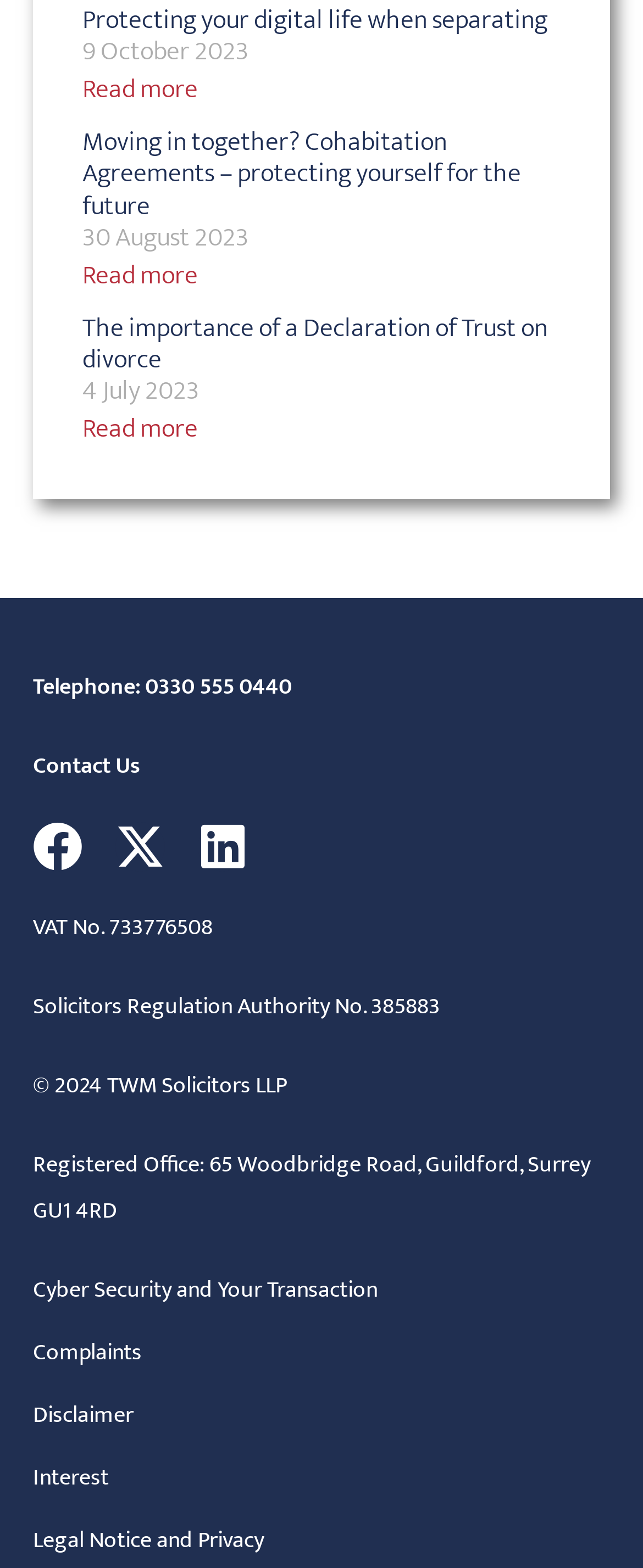Determine the bounding box coordinates of the element that should be clicked to execute the following command: "View the article about Moving in together? Cohabitation Agreements – protecting yourself for the future".

[0.128, 0.077, 0.81, 0.146]